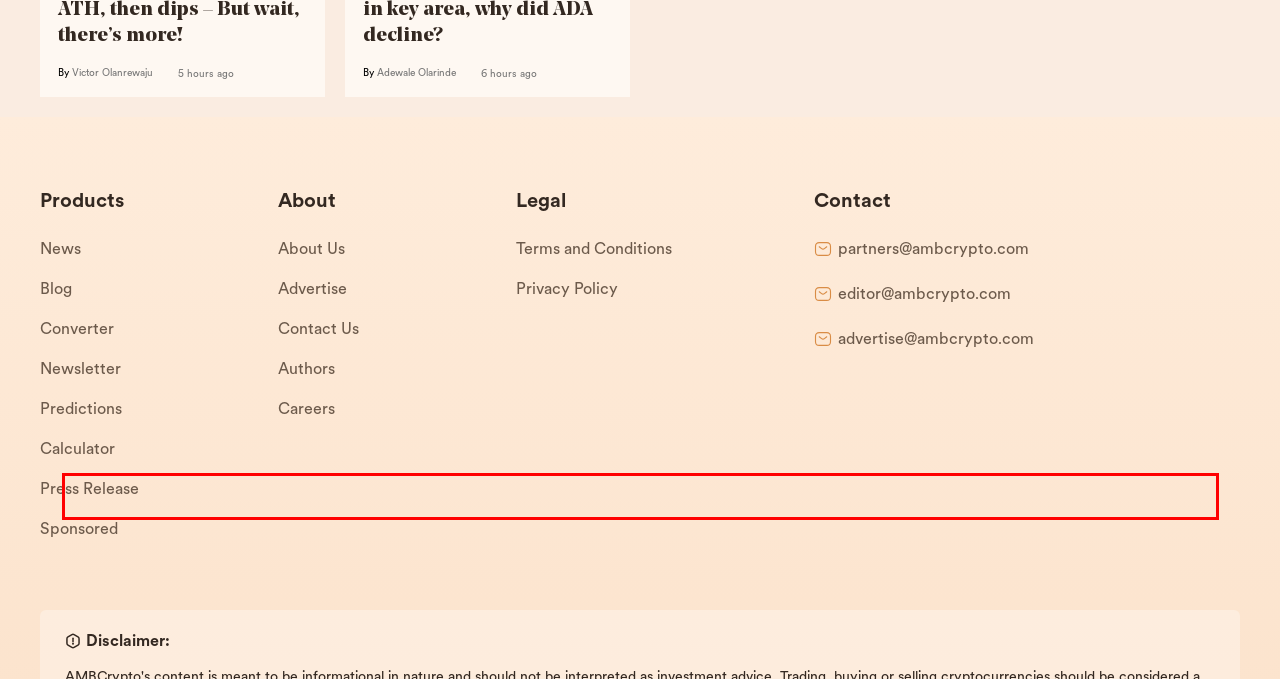Look at the provided screenshot of the webpage and perform OCR on the text within the red bounding box.

AMBCrypto's content is meant to be informational in nature and should not be interpreted as investment advice. Trading, buying or selling cryptocurrencies should be considered a high-risk investment and every reader is advised to do their own research before making any decisions.